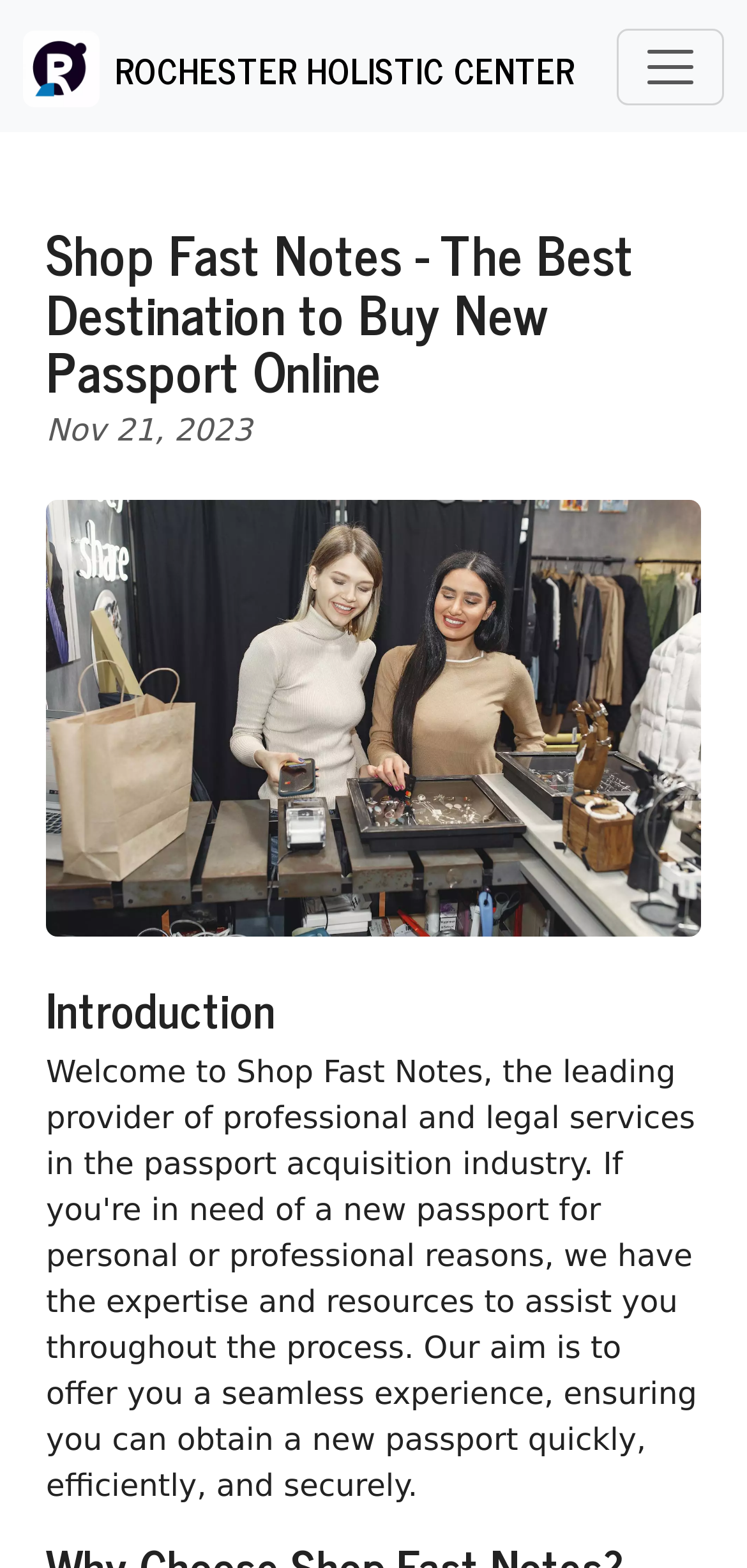Explain in detail what is displayed on the webpage.

The webpage is about Shop Fast Notes, a service that helps individuals acquire new passports conveniently and securely. At the top left corner, there is a logo of ROCHESTER HOLISTIC CENTER, which is a link. Next to it, there is a toggle navigation button. 

Below the logo and the toggle button, there is a header section that spans across the page. Within this section, the main heading "Shop Fast Notes - The Best Destination to Buy New Passport Online" is prominently displayed. To the right of the main heading, there is a date "Nov 21, 2023" written in a smaller font.

Below the header section, there is a figure that occupies a significant portion of the page. The figure contains an image, but its content is not specified. Further down, there is a heading titled "Introduction", which likely marks the beginning of the main content section.